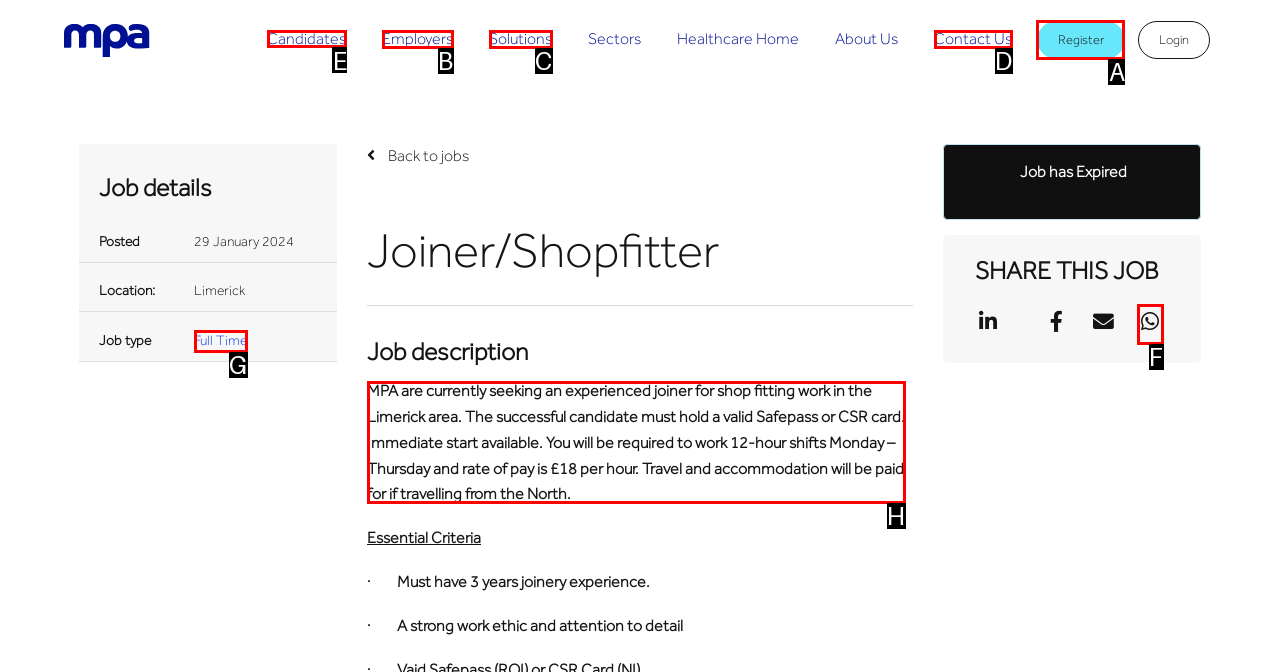Determine the right option to click to perform this task: Click on the 'Candidates' link
Answer with the correct letter from the given choices directly.

E